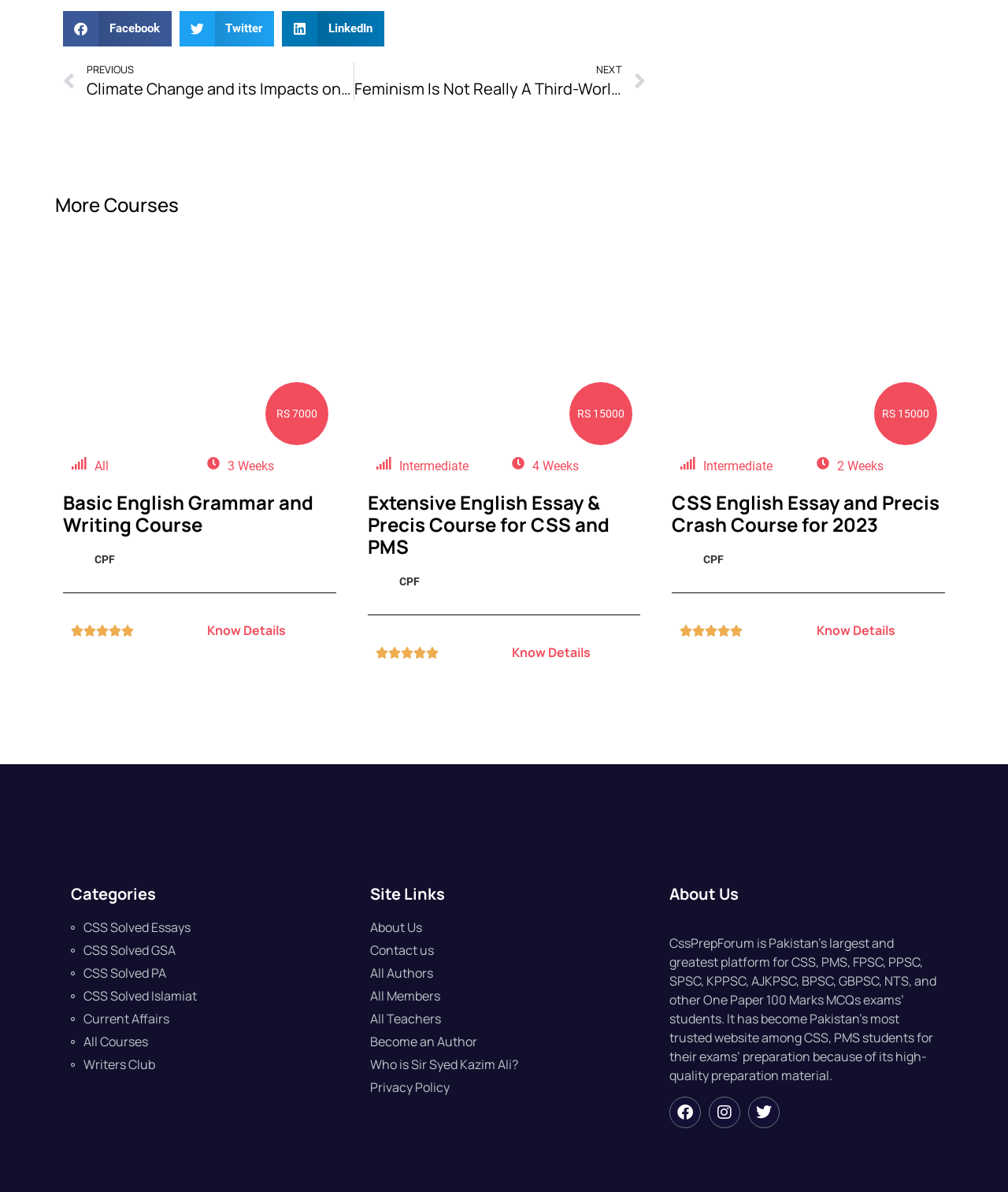Identify the bounding box coordinates of the section that should be clicked to achieve the task described: "Go to previous page".

[0.062, 0.052, 0.351, 0.085]